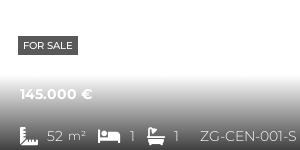How many bedrooms does the apartment have?
Give a one-word or short-phrase answer derived from the screenshot.

One